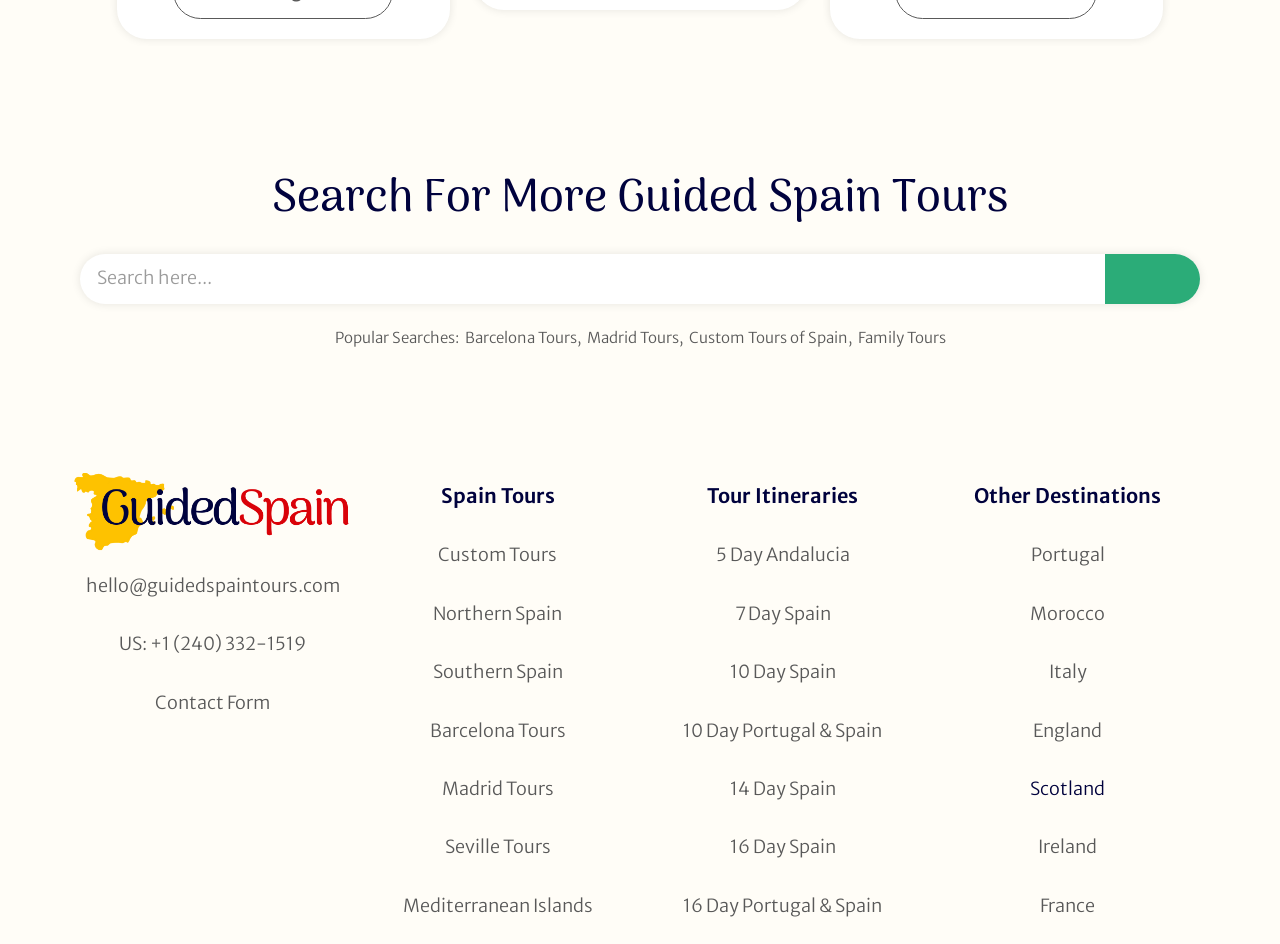What is the purpose of the search box?
Look at the webpage screenshot and answer the question with a detailed explanation.

The search box is located below the heading 'Search For More Guided Spain Tours' and has a button labeled 'Search'. This suggests that the purpose of the search box is to allow users to search for specific tours or destinations in Spain.